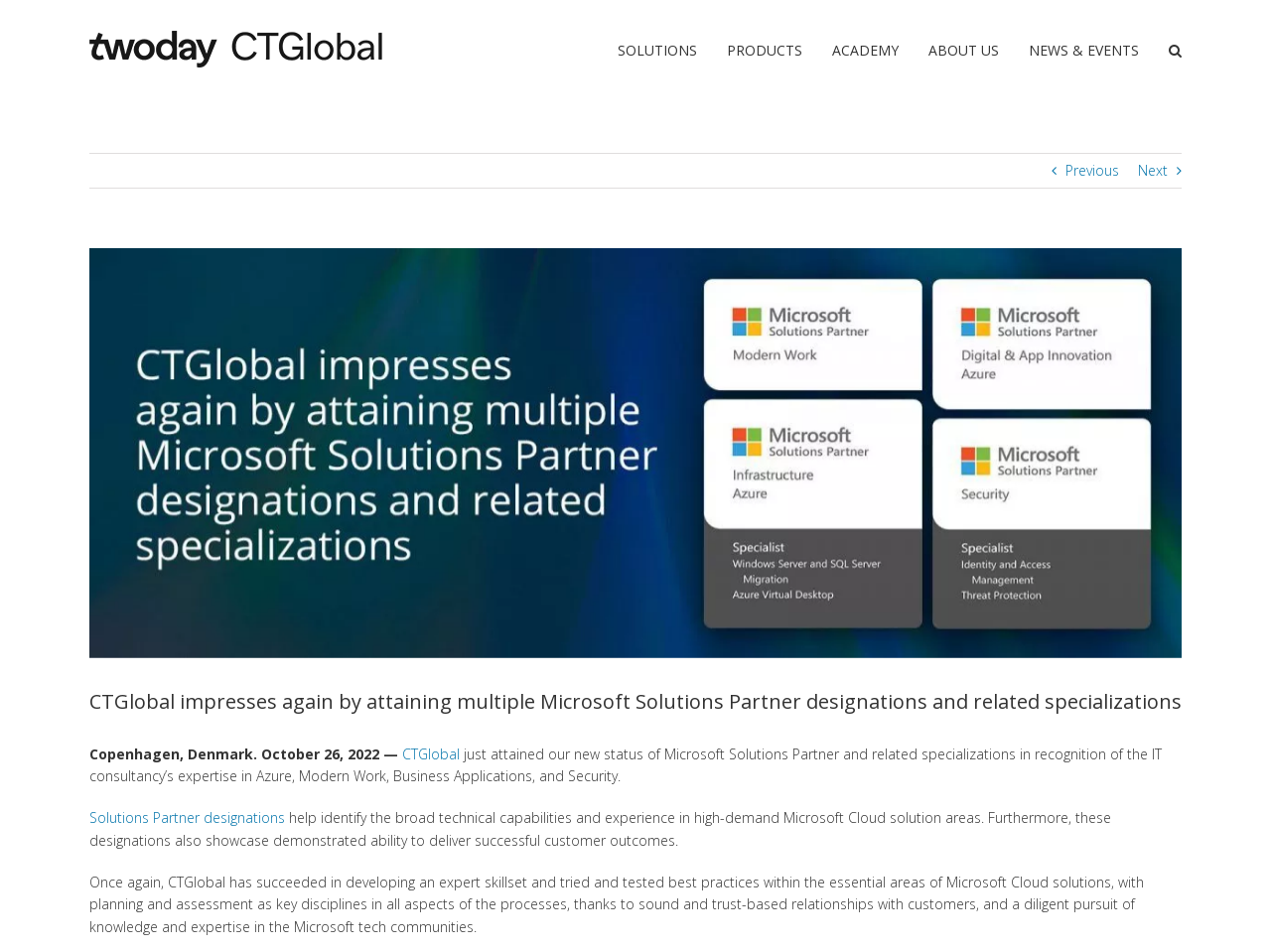Generate a thorough explanation of the webpage's elements.

The webpage is about CTGlobal, an IT consultancy, announcing its new status as a Microsoft Solutions Partner and related specializations. At the top left corner, there is a CTGlobal logo, which is an image linked to the company's website. 

Below the logo, there is a main navigation menu with six links: SOLUTIONS, PRODUCTS, ACADEMY, ABOUT US, NEWS & EVENTS, and a Search button at the far right. 

The main content of the webpage is a news article or press release. The title of the article is "CTGlobal impresses again by attaining multiple Microsoft Solutions Partner designations and related specializations" and is located at the top center of the page. 

The article starts with a date and location, "Copenhagen, Denmark. October 26, 2022 —", followed by a brief description of CTGlobal's achievement, which is linked to the company's name. The text explains that CTGlobal has attained a new status as a Microsoft Solutions Partner and related specializations in recognition of its expertise in Azure, Modern Work, Business Applications, and Security. 

There is a link to "Solutions Partner designations" in the middle of the article, which provides more information about the designations. The article continues to explain the significance of these designations, highlighting CTGlobal's ability to deliver successful customer outcomes. 

Finally, the article concludes with a paragraph describing CTGlobal's expertise in Microsoft Cloud solutions, its relationships with customers, and its pursuit of knowledge and expertise in the Microsoft tech communities.